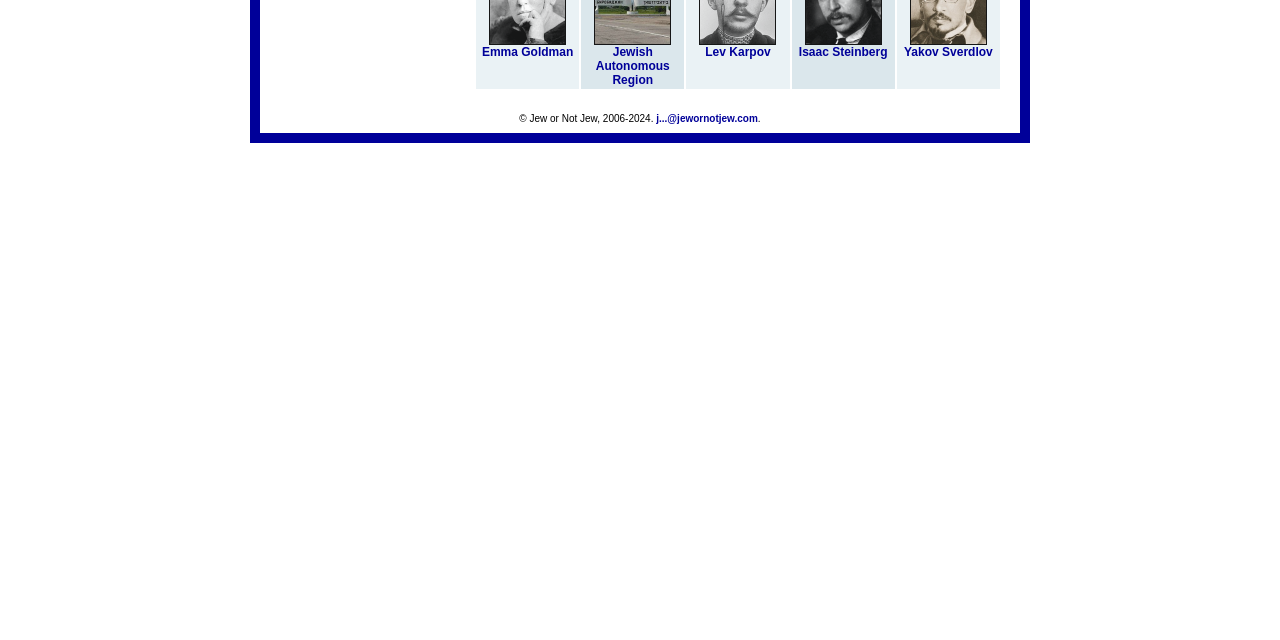Bounding box coordinates should be provided in the format (top-left x, top-left y, bottom-right x, bottom-right y) with all values between 0 and 1. Identify the bounding box for this UI element: Report a Bug

None